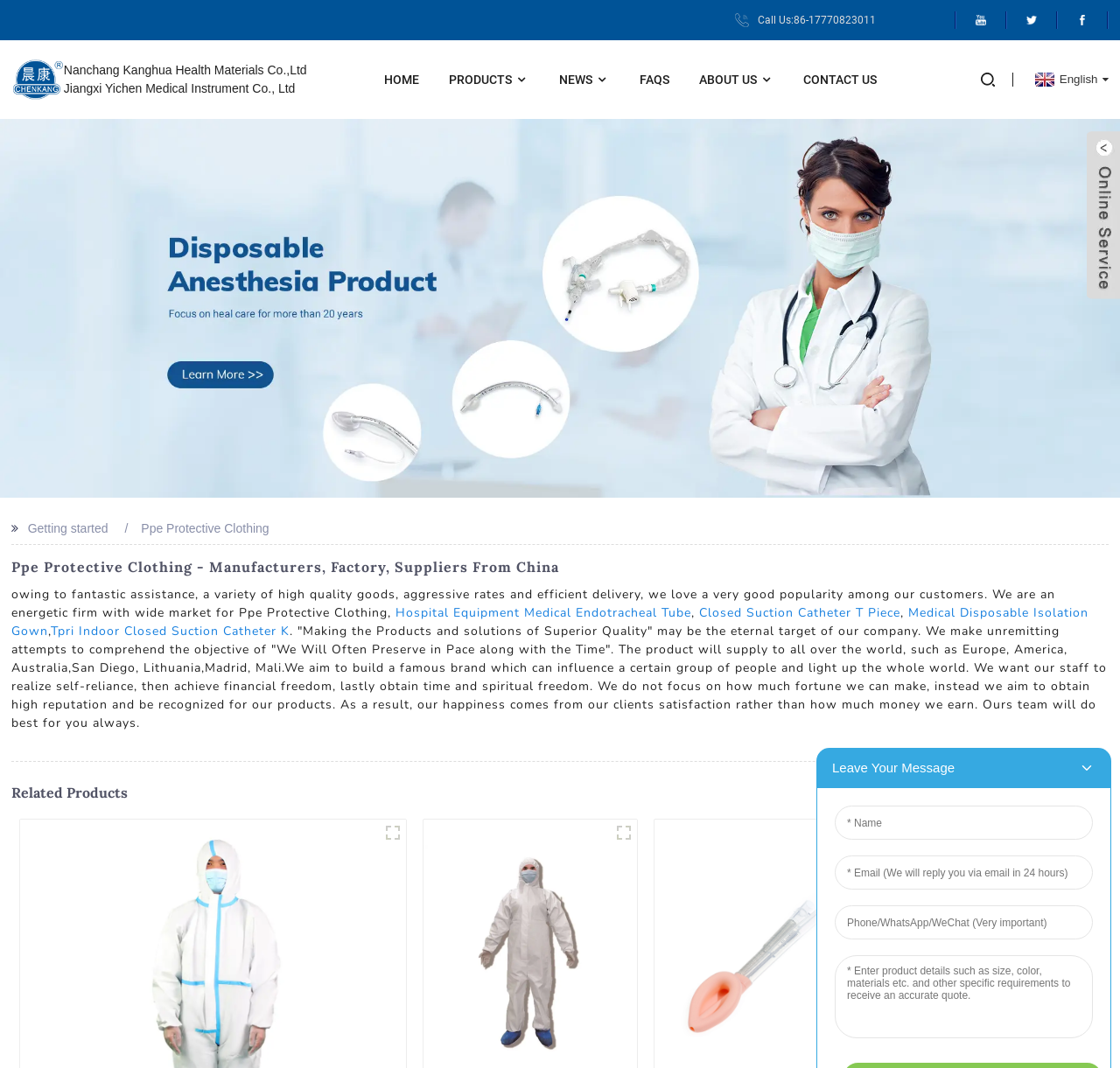Provide a short, one-word or phrase answer to the question below:
What is the purpose of the company?

To make high-quality products